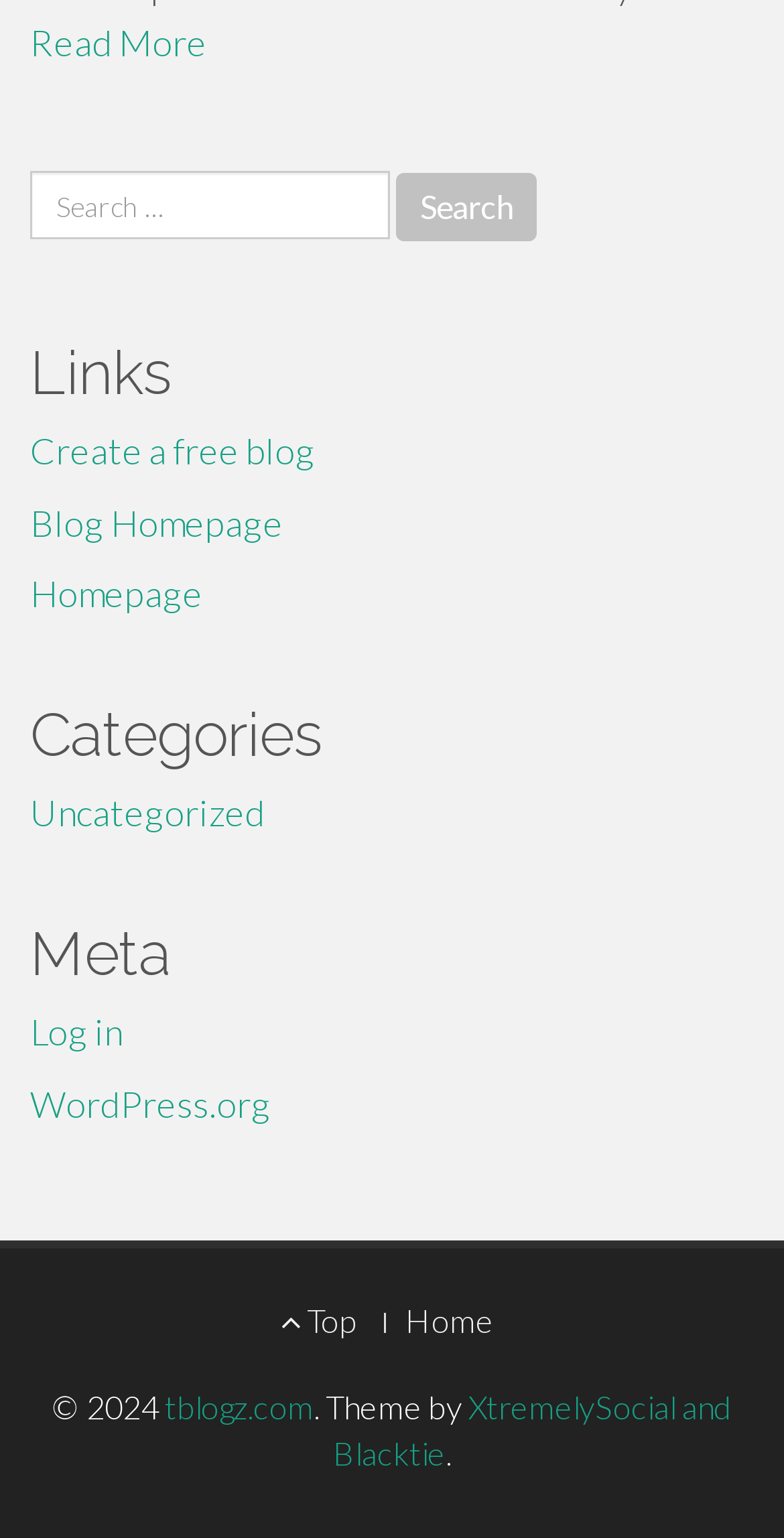Based on the element description "Blog Homepage", predict the bounding box coordinates of the UI element.

[0.038, 0.325, 0.362, 0.354]